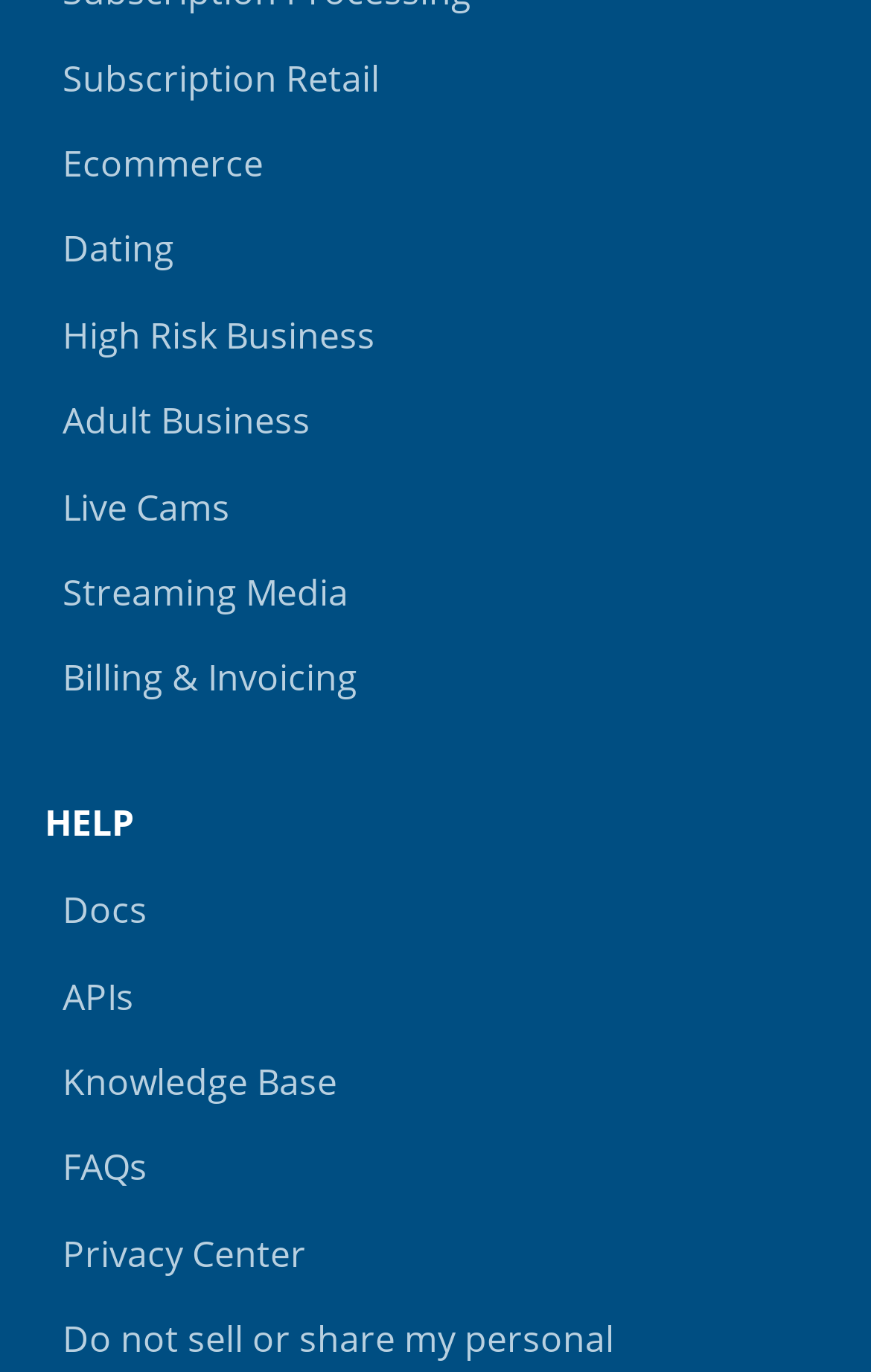Provide the bounding box coordinates for the area that should be clicked to complete the instruction: "Explore Subscription Retail".

[0.051, 0.027, 0.562, 0.089]